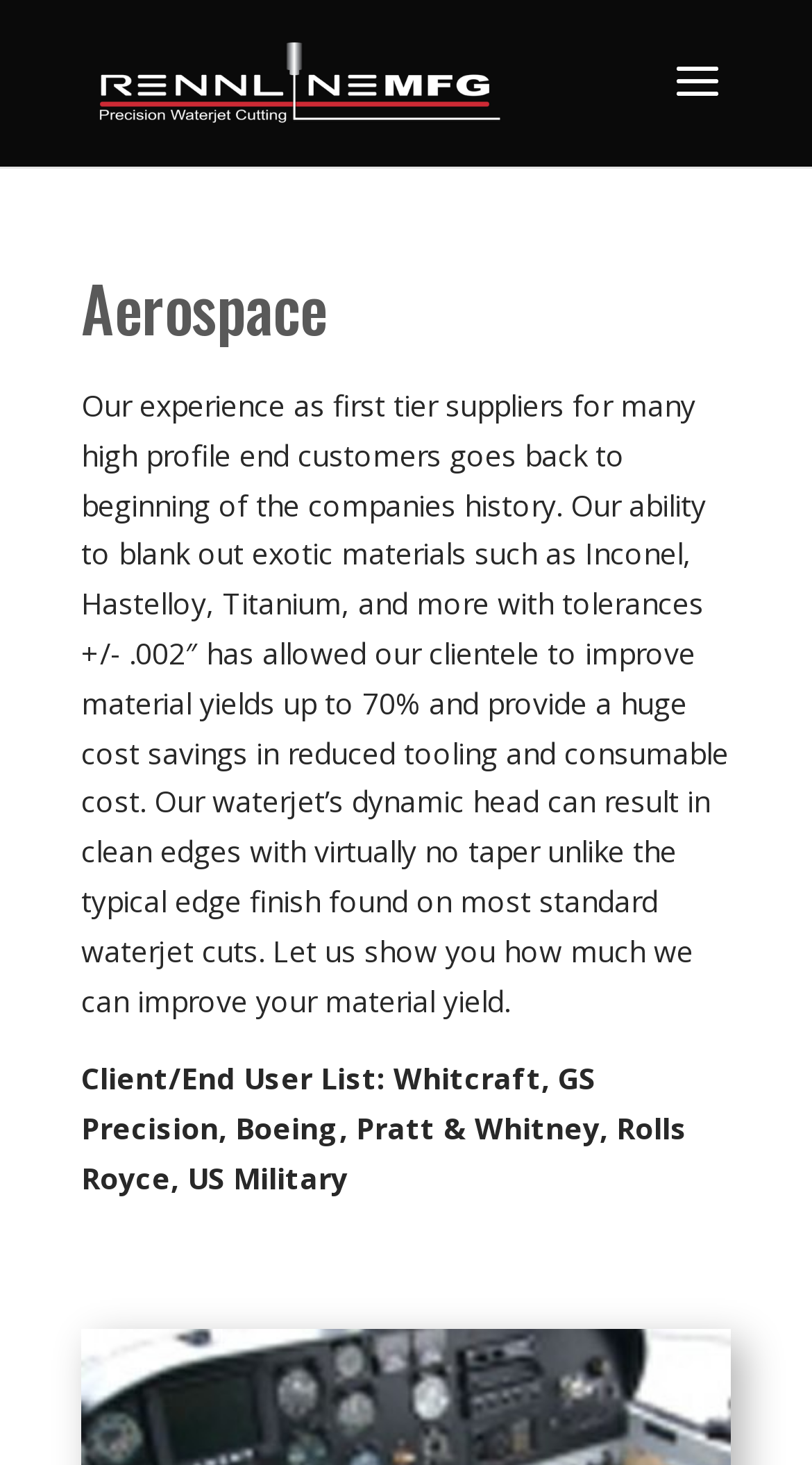Identify the bounding box coordinates for the UI element described as follows: "aria-label="Menu"". Ensure the coordinates are four float numbers between 0 and 1, formatted as [left, top, right, bottom].

None